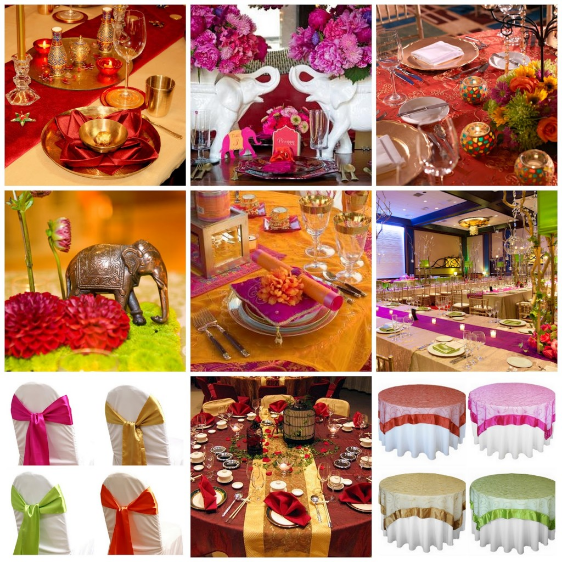Please provide a brief answer to the following inquiry using a single word or phrase:
What is featured in the top row?

Opulent tableware